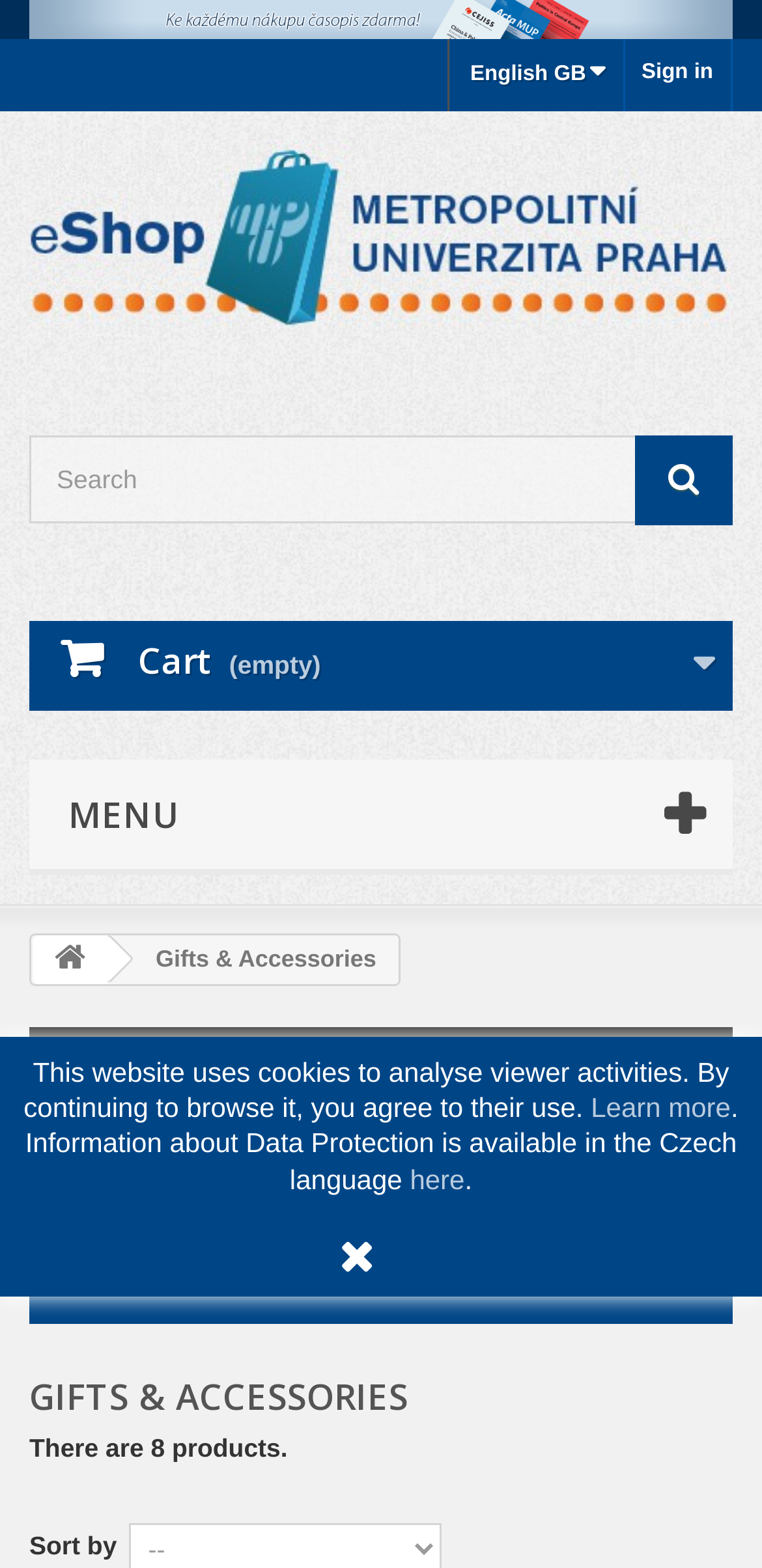How many products are there in the Gifts & Accessories category?
From the details in the image, provide a complete and detailed answer to the question.

There are 8 products in the Gifts & Accessories category, as stated in the heading 'GIFTS & ACCESSORIES There are 8 products.'.